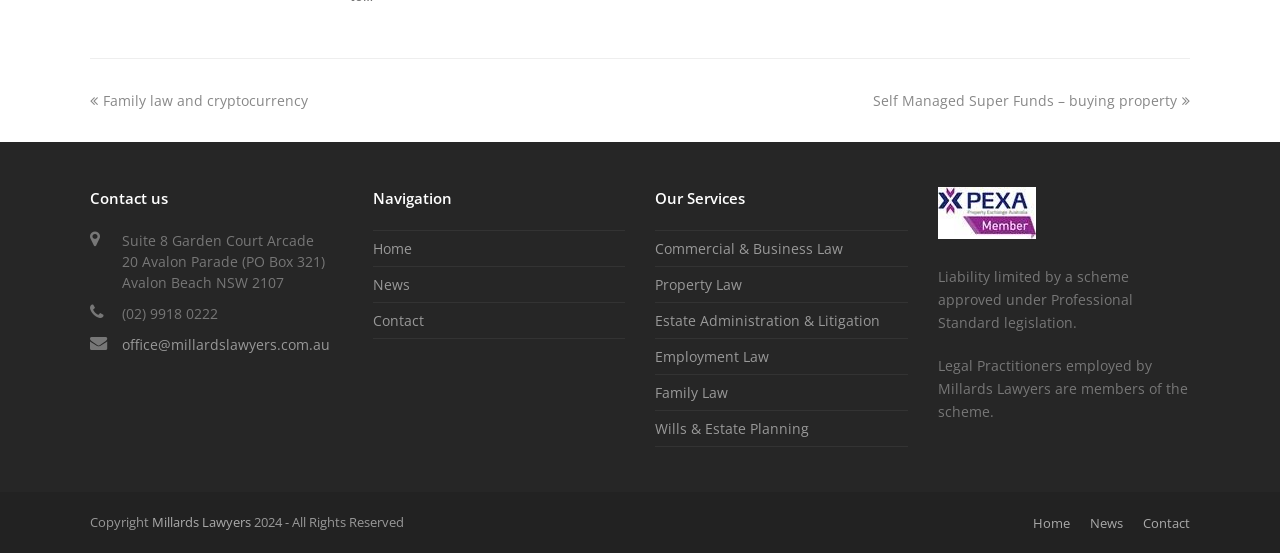Using the given description, provide the bounding box coordinates formatted as (top-left x, top-left y, bottom-right x, bottom-right y), with all values being floating point numbers between 0 and 1. Description: Estate Administration & Litigation

[0.512, 0.562, 0.688, 0.596]